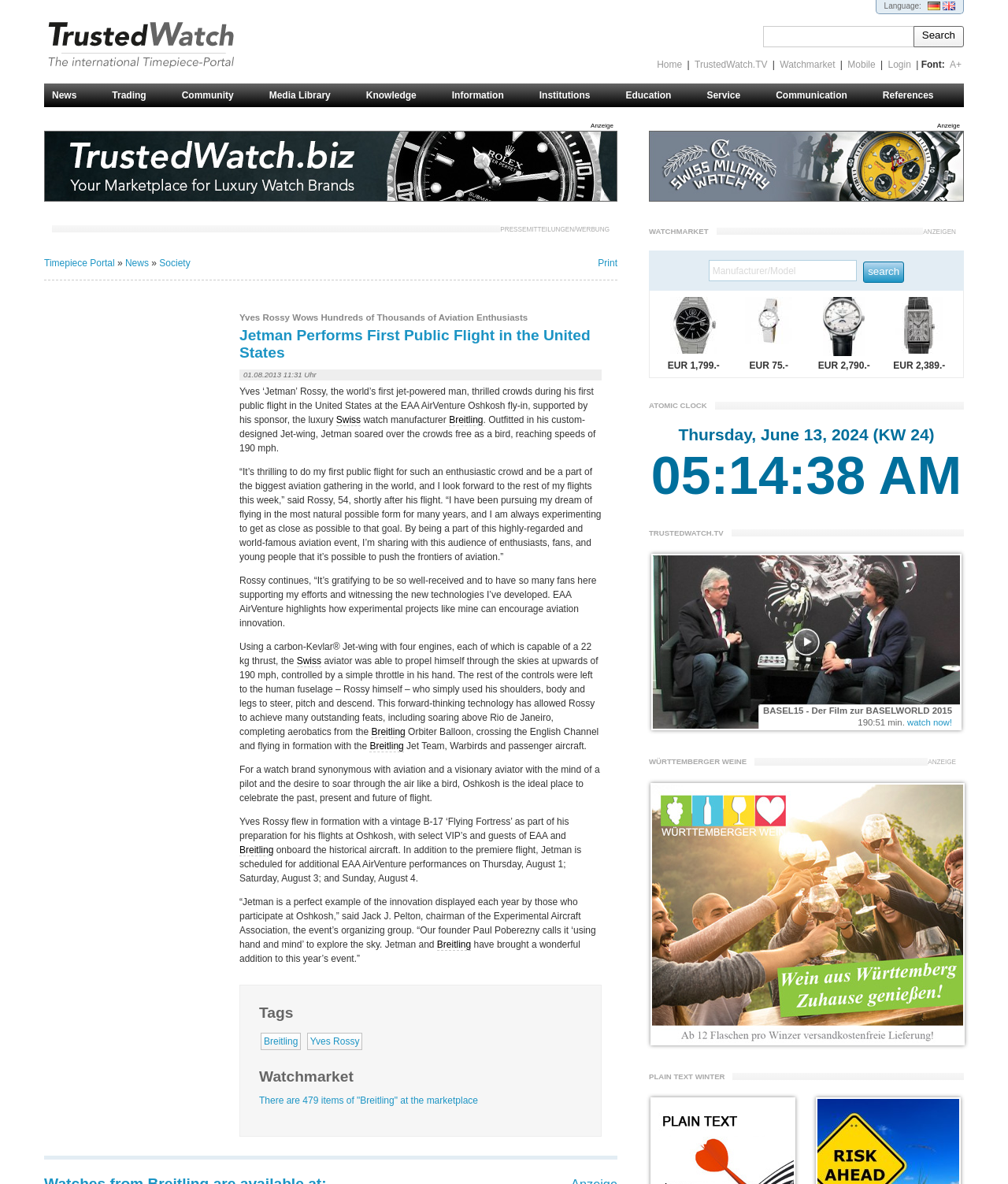Given the element description: "Information", predict the bounding box coordinates of this UI element. The coordinates must be four float numbers between 0 and 1, given as [left, top, right, bottom].

[0.44, 0.07, 0.562, 0.09]